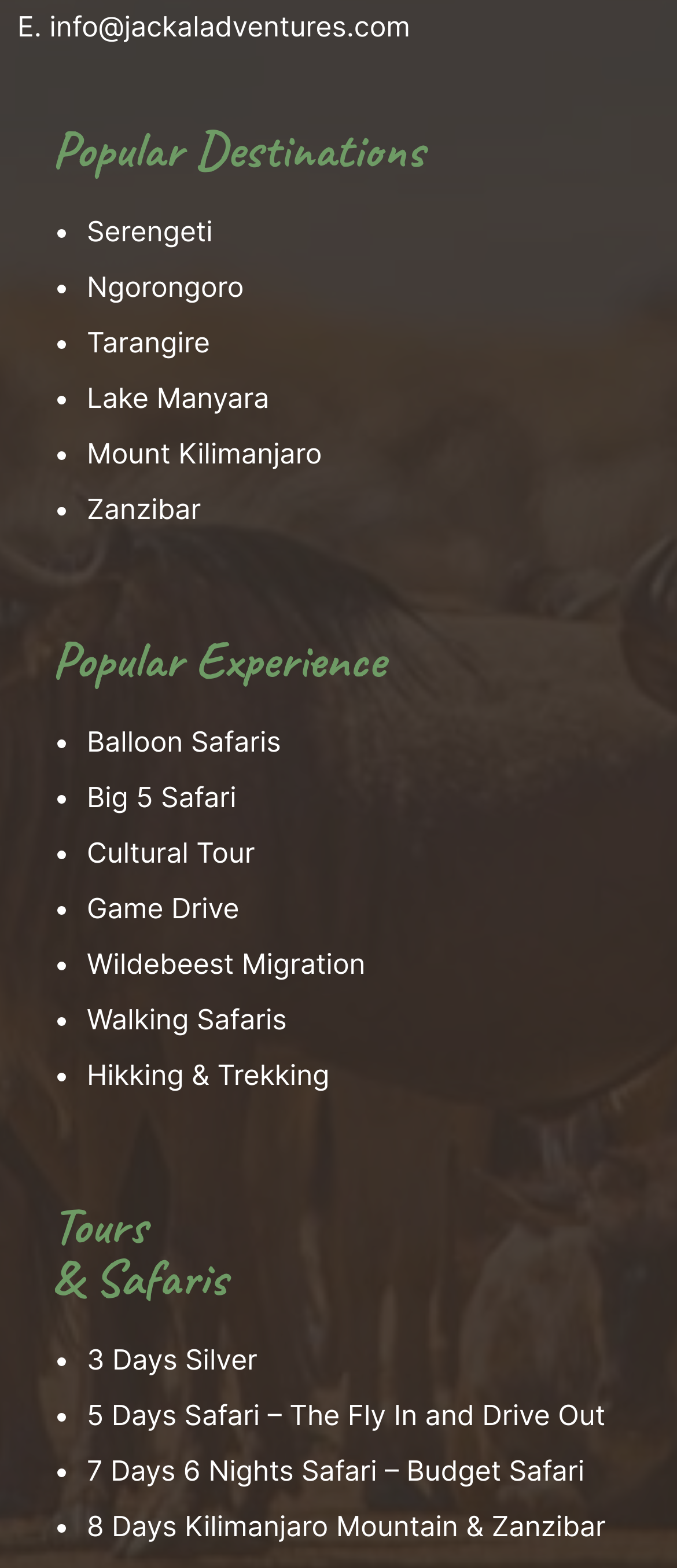Respond to the following query with just one word or a short phrase: 
What is the email address provided on the webpage?

info@jackaladventures.com